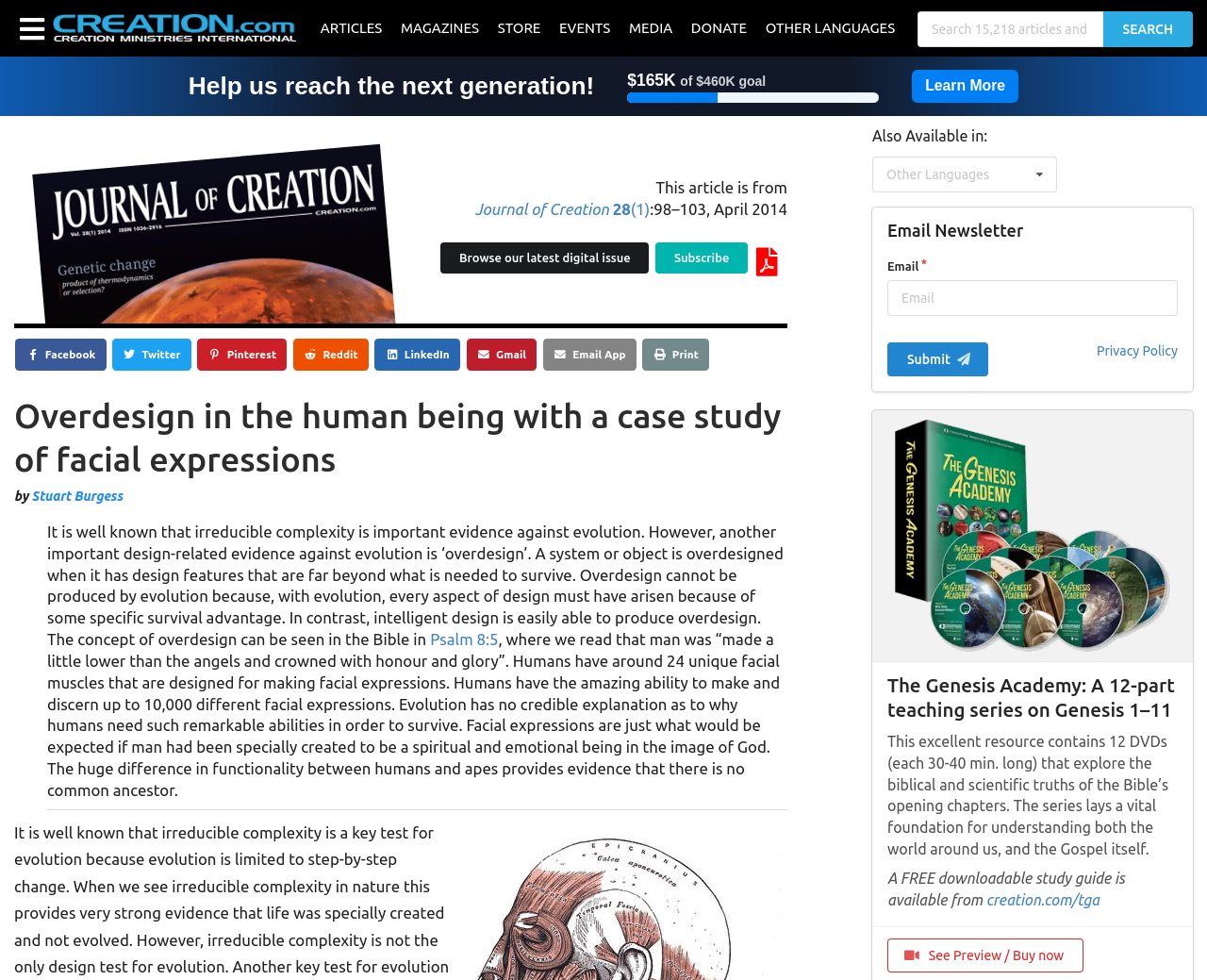Please provide a one-word or phrase answer to the question: 
How many unique facial muscles do humans have?

24